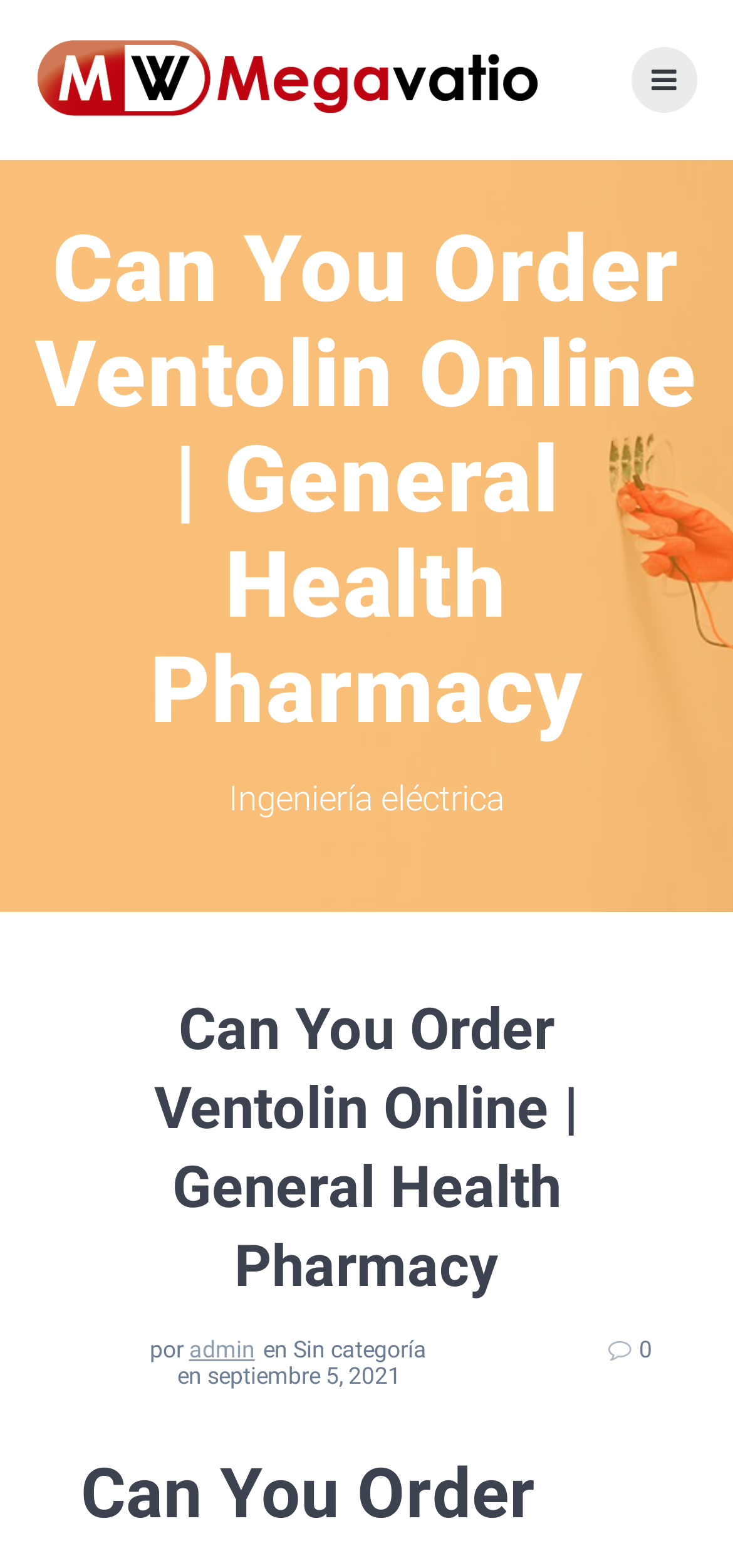Refer to the screenshot and give an in-depth answer to this question: What is the name of the pharmacy?

The name of the pharmacy can be found in the top-left corner of the webpage, where it is written as 'Megavatio' in a link and an image with the same name.